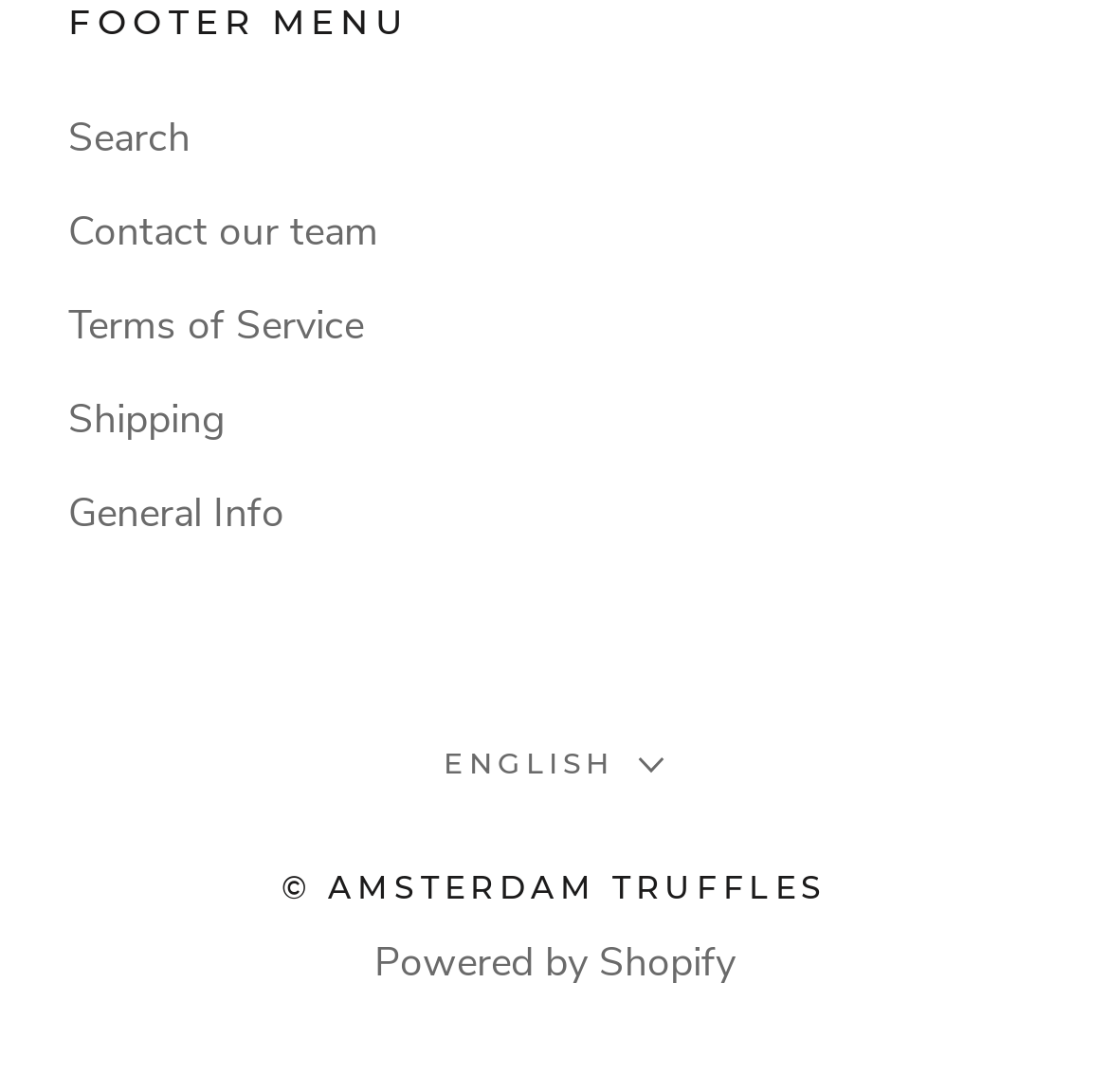Return the bounding box coordinates of the UI element that corresponds to this description: "Terms of Service". The coordinates must be given as four float numbers in the range of 0 and 1, [left, top, right, bottom].

[0.062, 0.271, 0.938, 0.326]